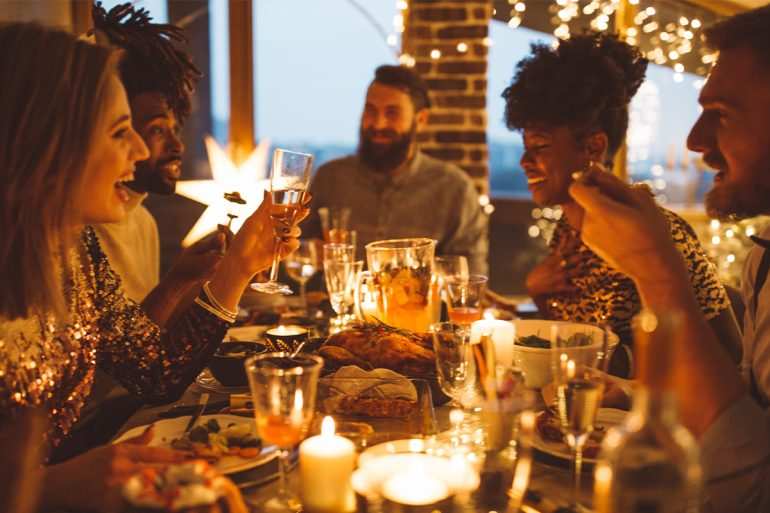Use the details in the image to answer the question thoroughly: 
What is the lighting of the setting?

The lighting of the setting is the soft glow of candles and string lights because the caption specifically mentions these elements, which create an enchanting and warm ambiance.